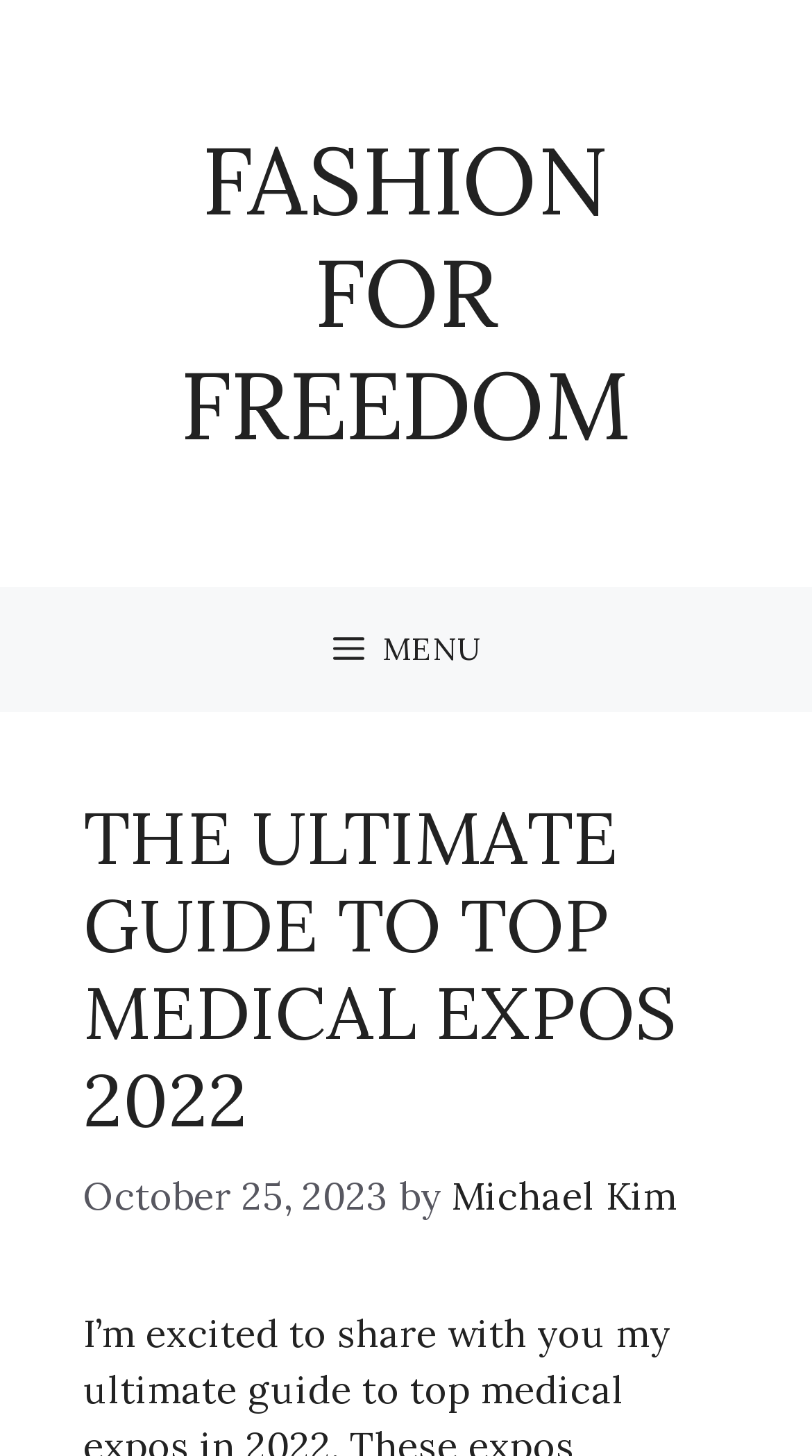Give a one-word or one-phrase response to the question: 
What is the purpose of the button at the top?

MENU